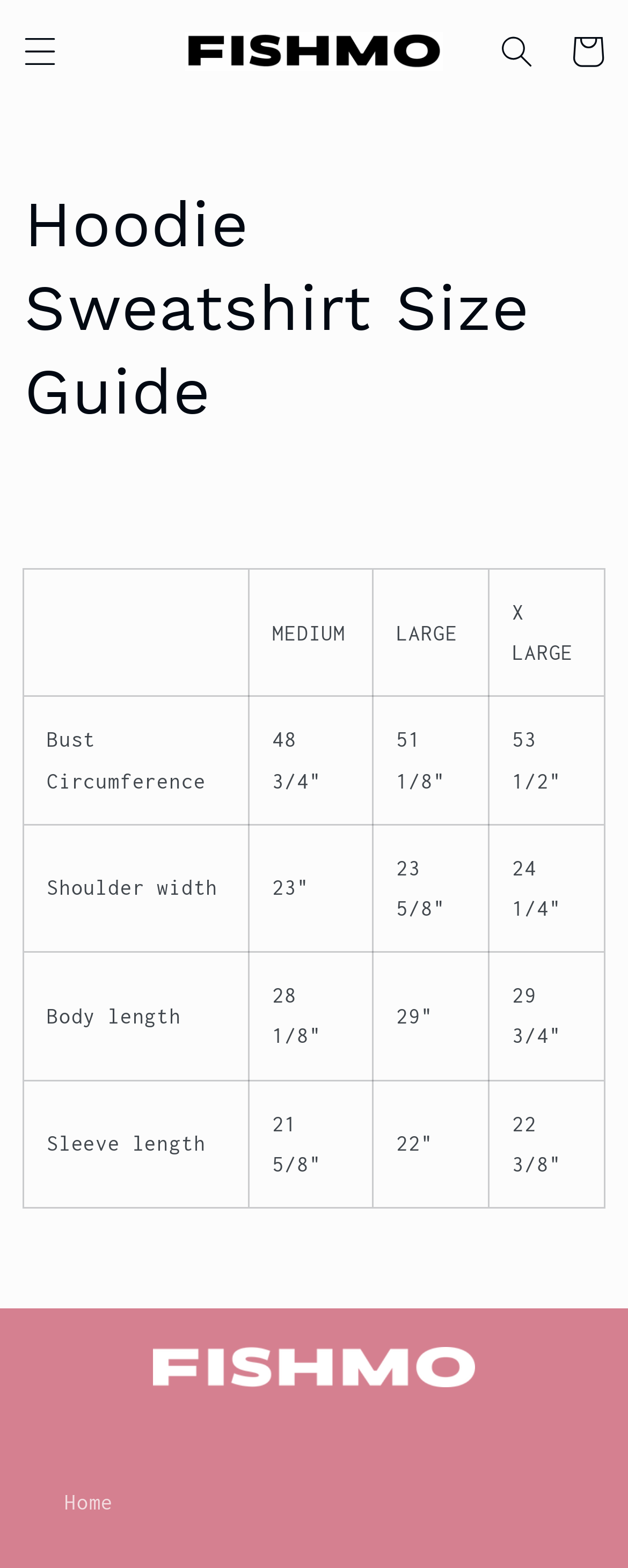Provide a thorough description of the webpage you see.

This webpage is a size guide for a hoodie sweatshirt, specifically for the brand FISHMO. At the top left corner, there is a menu button labeled "Menu" and a link to the FISHMO website, accompanied by the FISHMO logo. On the top right corner, there is a search button and a link to the cart.

The main content of the webpage is a table that displays the size guide for the hoodie sweatshirt. The table has five rows and four columns, with headers for the different measurements: Bust Circumference, Shoulder width, Body length, and Sleeve length. Each row corresponds to a different size: MEDIUM, LARGE, and X LARGE. The table provides the corresponding measurements for each size.

Below the table, there is a link to the "Home" page. The overall layout of the webpage is simple and easy to navigate, with a clear and concise presentation of the size guide information.